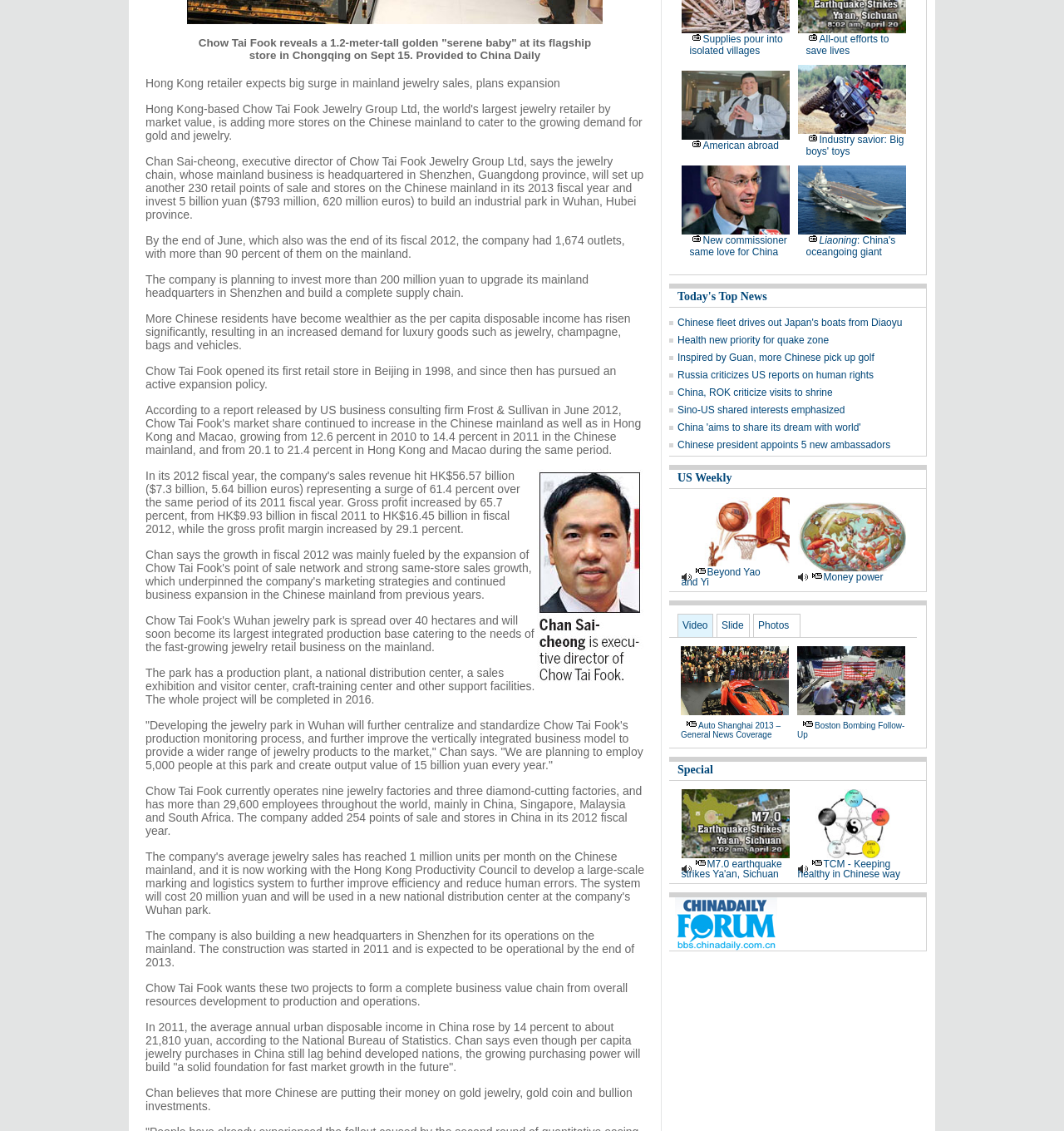Given the element description: "Special", predict the bounding box coordinates of this UI element. The coordinates must be four float numbers between 0 and 1, given as [left, top, right, bottom].

[0.637, 0.675, 0.67, 0.686]